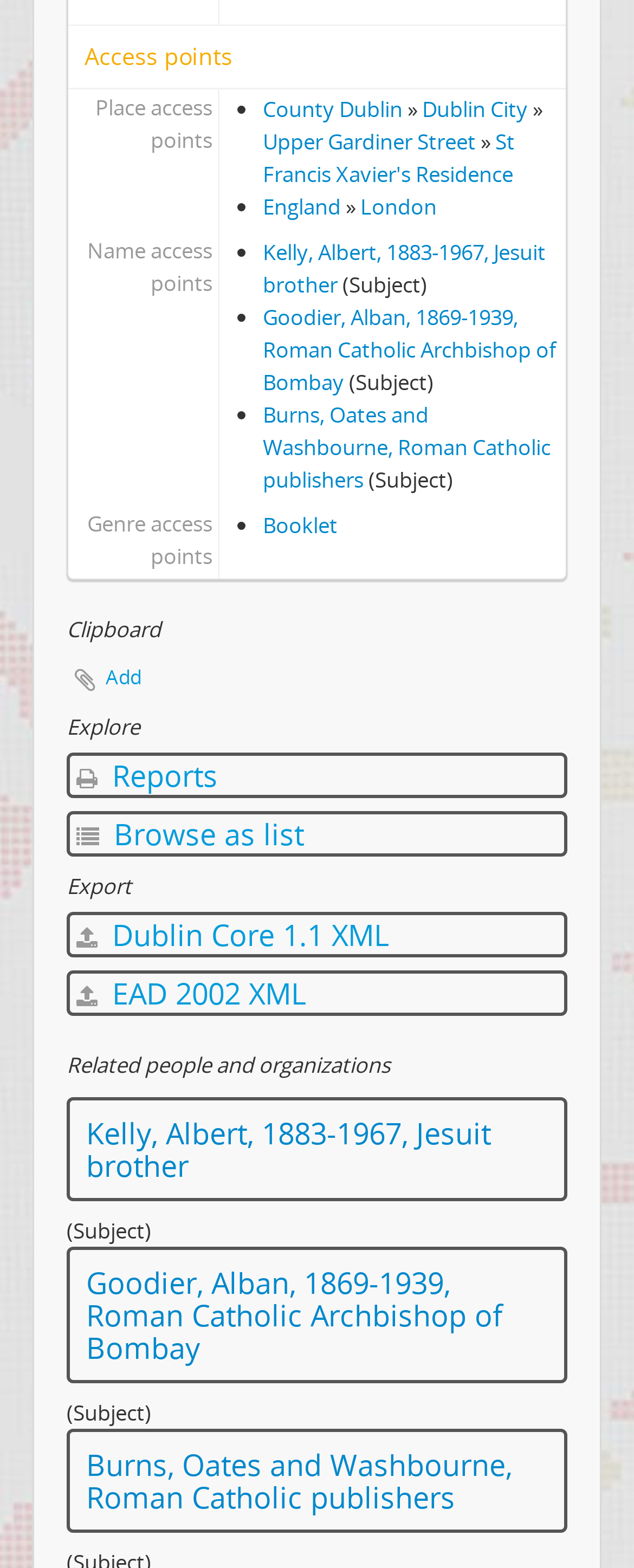Using the element description: "Add", determine the bounding box coordinates for the specified UI element. The coordinates should be four float numbers between 0 and 1, [left, top, right, bottom].

[0.105, 0.418, 0.241, 0.447]